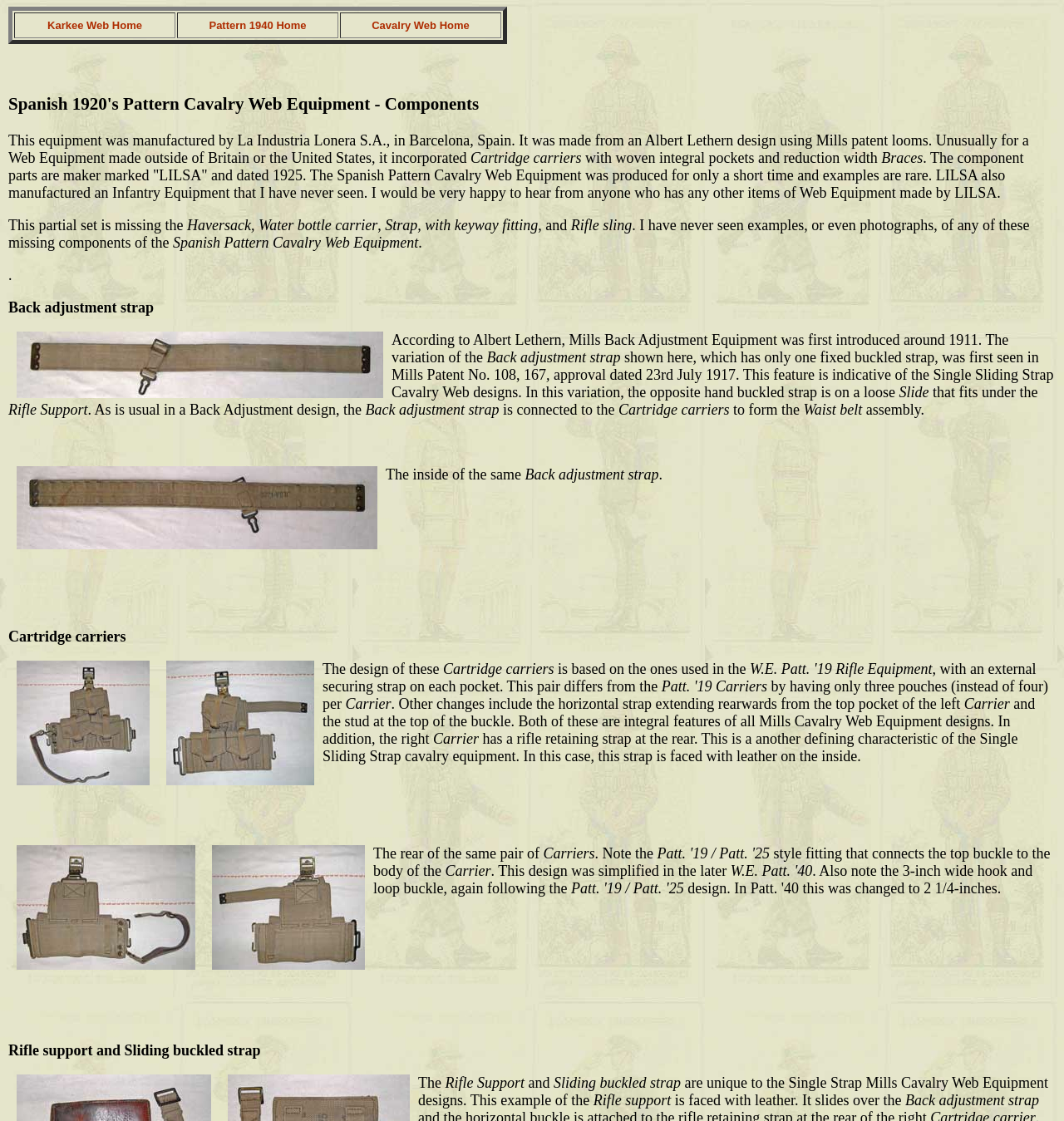Detail the features and information presented on the webpage.

The webpage is about the Spanish 1920's Pattern Cavalry Web Equipment, specifically its components and design. At the top, there is a table with three columns, each containing a link to a different webpage: "Karkee Web Home", "Pattern 1940 Home", and "Cavalry Web Home". 

Below the table, there is a heading that reads "Spanish 1920's Pattern Cavalry Web Equipment - Components". The webpage then provides a detailed description of the equipment, including its manufacturer, La Industria Lonera S.A., and its design features, such as cartridge carriers with woven integral pockets and reduction width, and braces. 

The webpage also mentions that the component parts are maker marked "LILSA" and dated 1925, and that the Spanish Pattern Cavalry Web Equipment was produced for only a short time, making examples rare. 

The webpage then lists the missing components of the partial set, including the Haversack, Water bottle carrier, Strap with keyway fitting, and Rifle sling. 

Below this, there are several sections describing the Back adjustment strap, including its design features and how it connects to the Cartridge carriers and Waist belt assembly. There are also images of the strap, both outside and inside. 

The webpage then describes the Cartridge carriers, including their design and features, such as an external securing strap on each pocket. There are also images of the carriers from different angles. 

Finally, the webpage describes the Rifle support and Sliding buckled strap, which are unique to the Single Strap Mills Cavalry Web Equipment designs. There is also an image of the Rifle support, which is faced with leather.